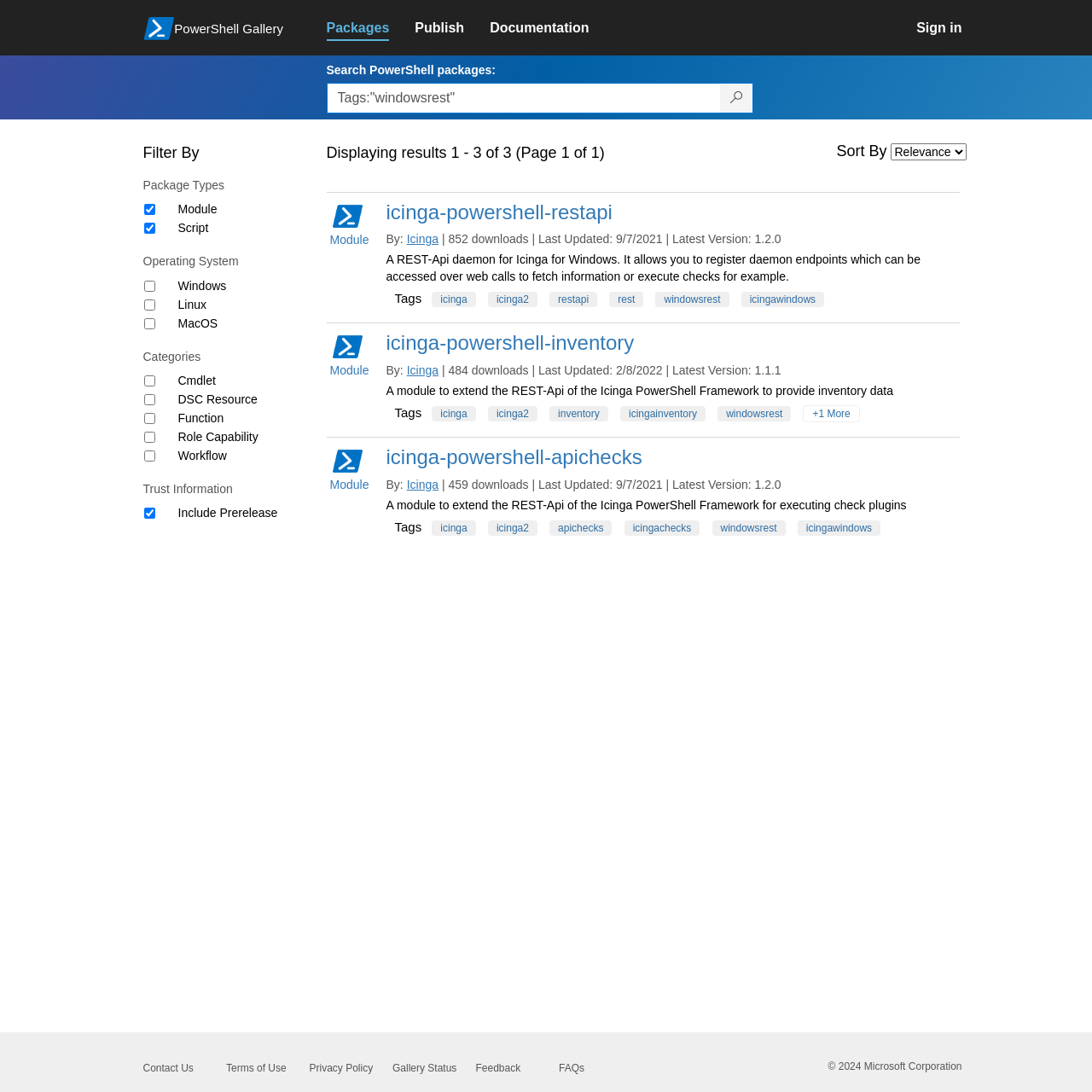Determine the bounding box coordinates of the clickable element necessary to fulfill the instruction: "Search PowerShell packages". Provide the coordinates as four float numbers within the 0 to 1 range, i.e., [left, top, right, bottom].

[0.659, 0.076, 0.689, 0.104]